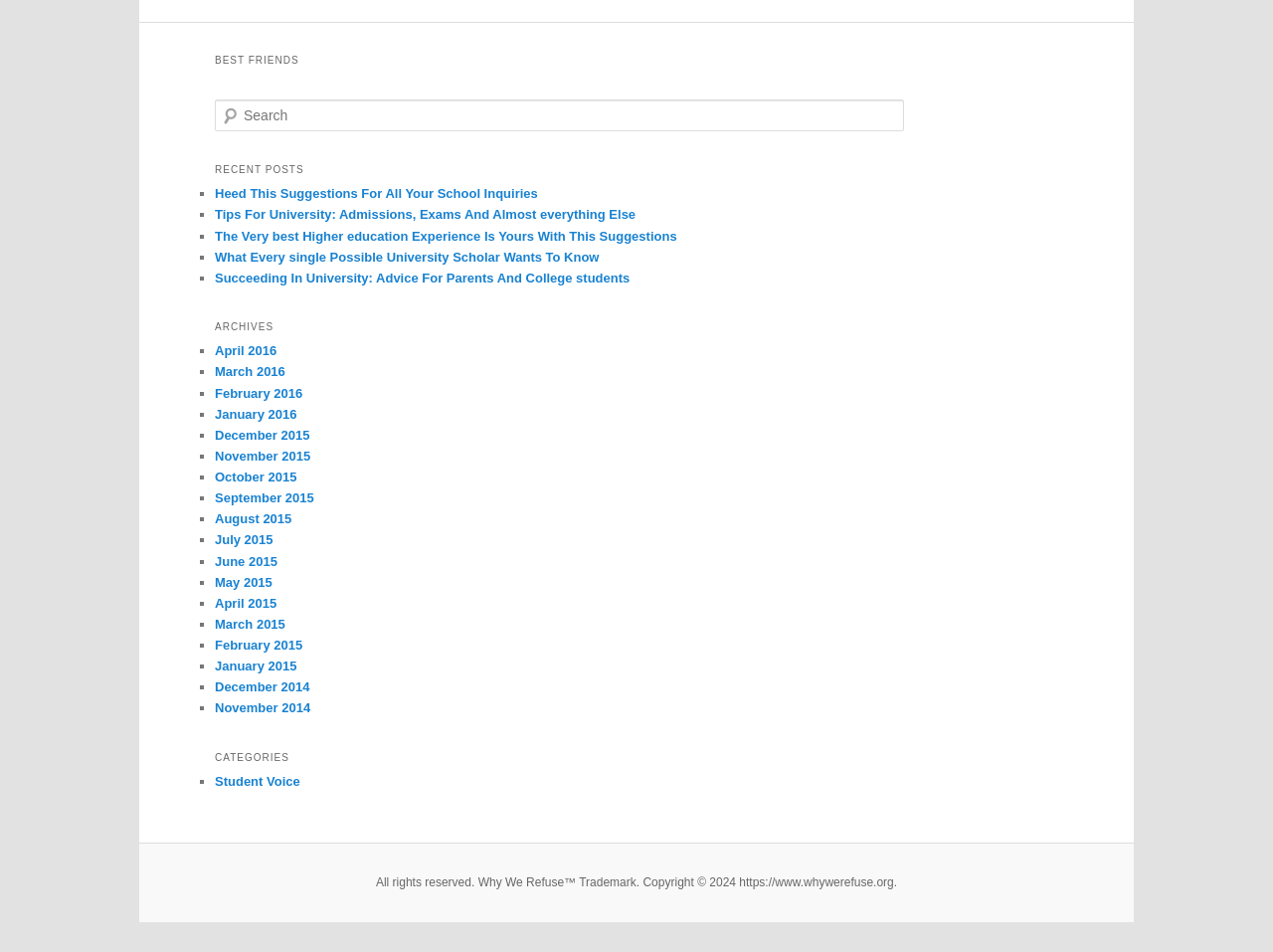From the image, can you give a detailed response to the question below:
What is the title of the first post?

I found the title of the first post by looking at the links under the 'RECENT POSTS' heading. The first link is 'Heed This Suggestions For All Your School Inquiries'.